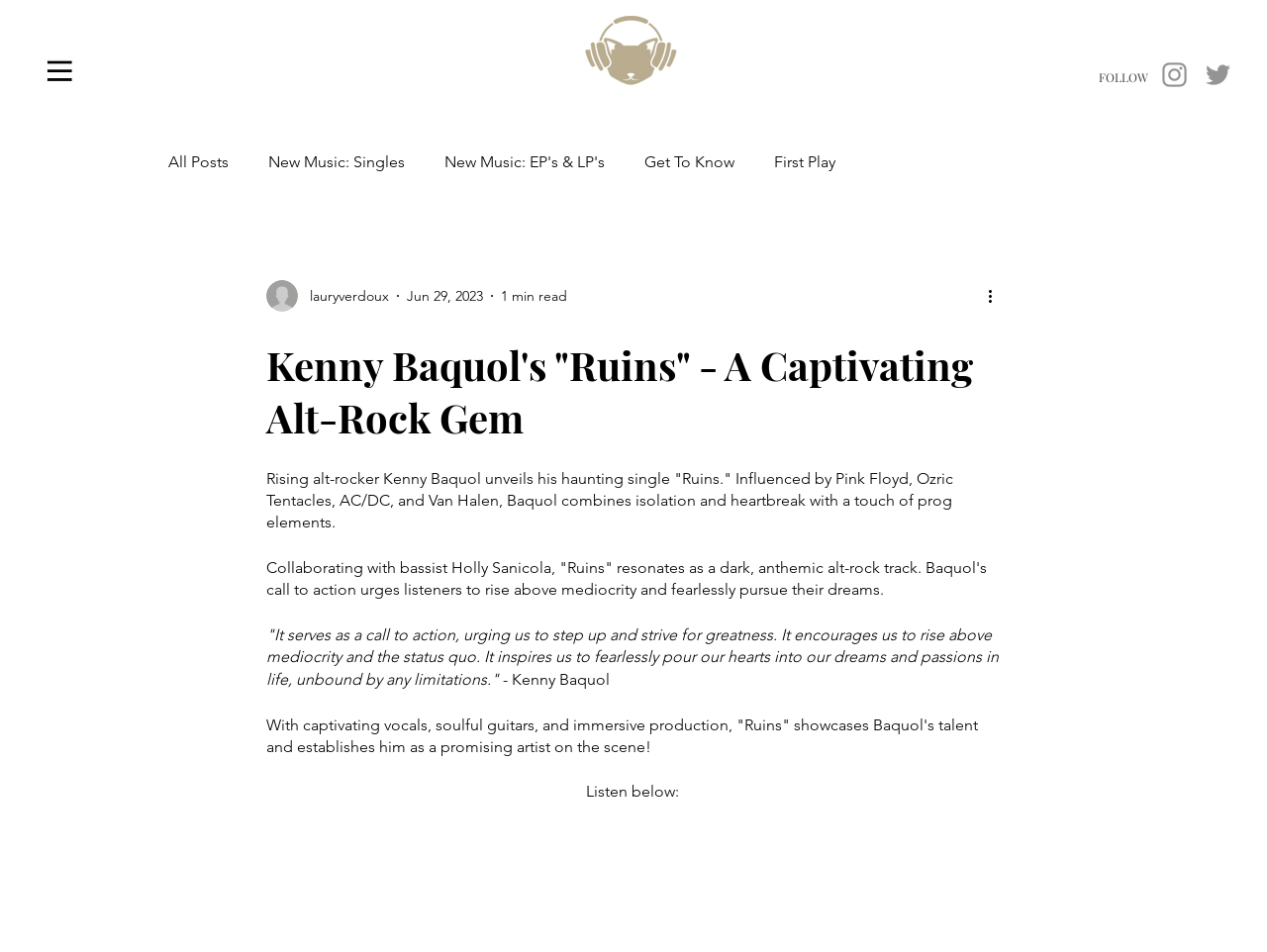Provide the bounding box coordinates of the section that needs to be clicked to accomplish the following instruction: "Read more about Kenny Baquol's 'Ruins'."

[0.777, 0.298, 0.796, 0.323]